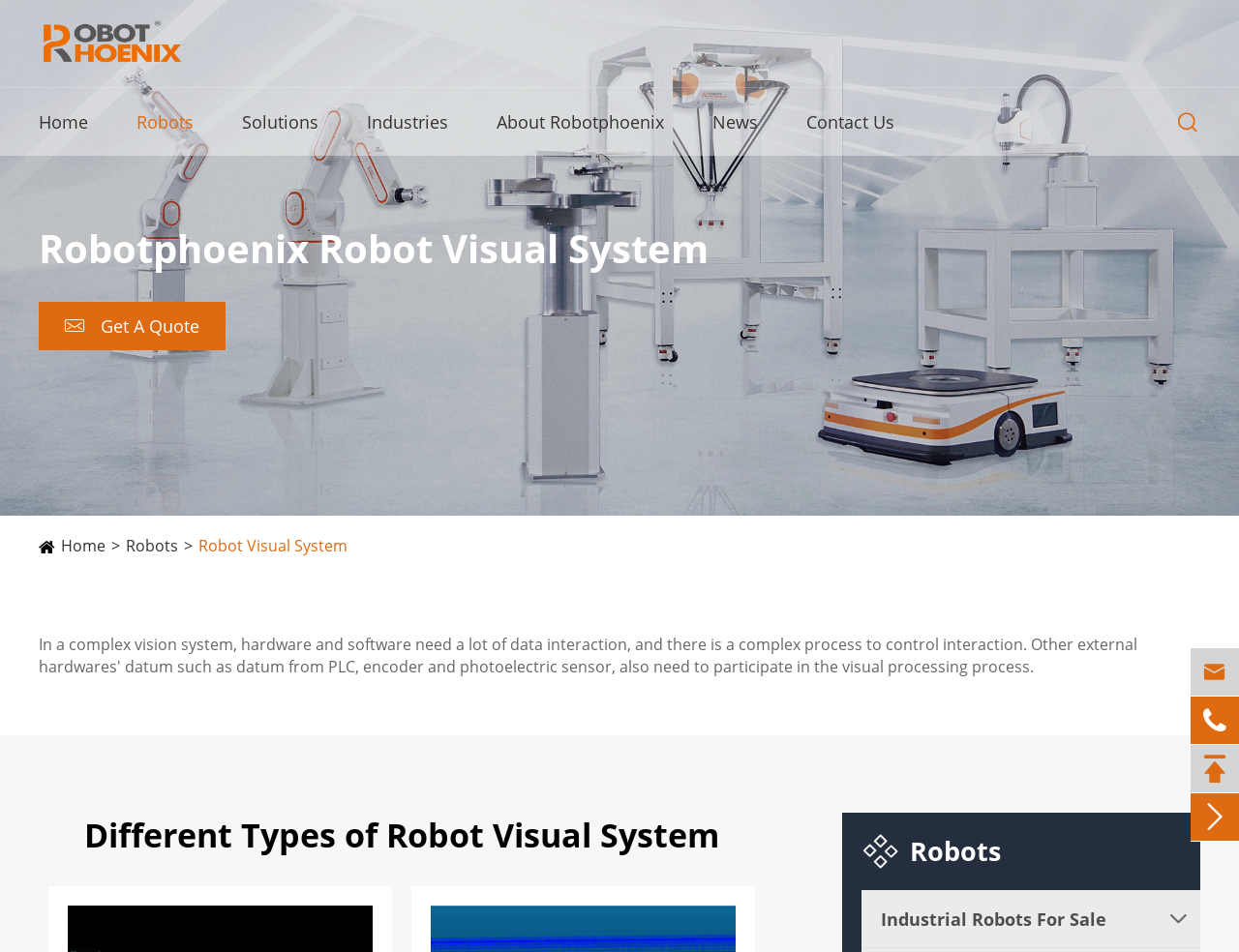Please identify the bounding box coordinates of the element I need to click to follow this instruction: "Get a quote for Robot Visual System".

[0.031, 0.317, 0.182, 0.368]